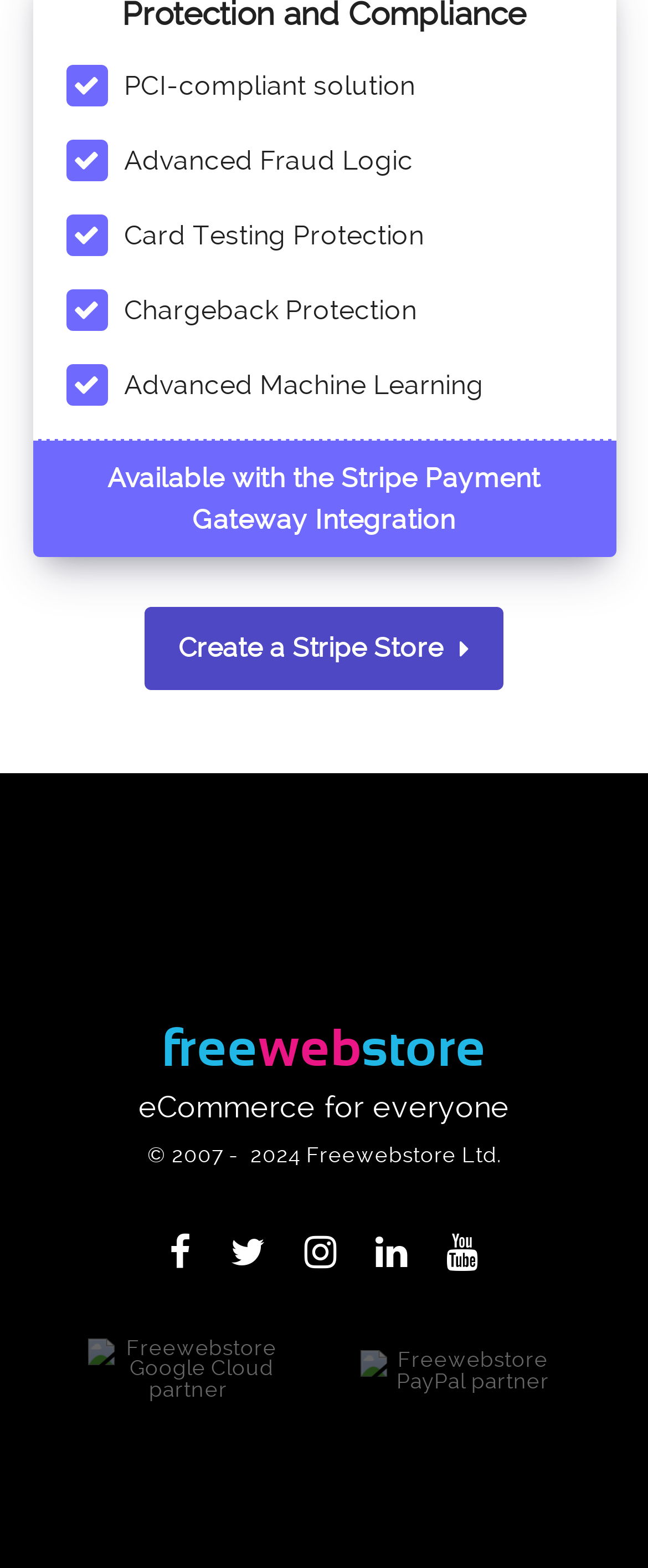What is the status of creating a store?
Please answer the question with a single word or phrase, referencing the image.

free